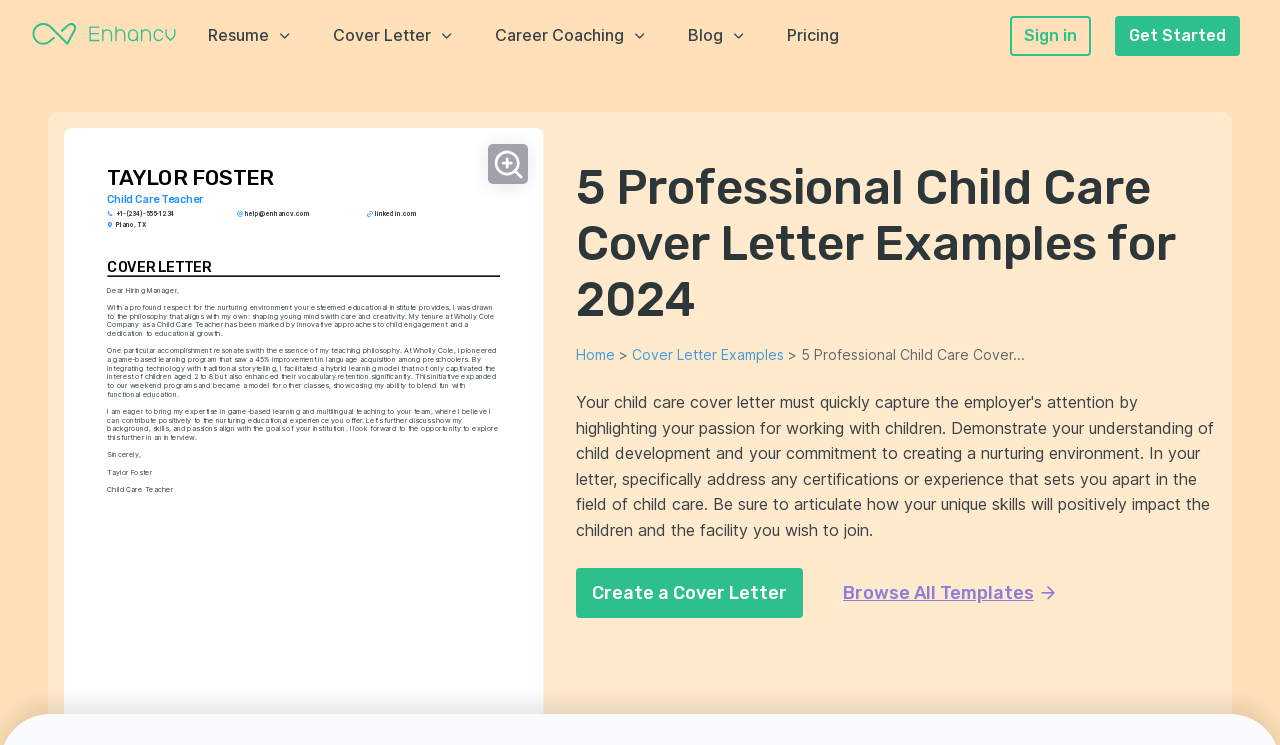Generate a thorough description of the webpage.

The webpage is a resource for professional child care cover letter samples and templates. At the top left, there is an Enhancv logo, accompanied by a navigation menu with links to "Resume", "Cover Letter", "Career Coaching", "Blog", and "Pricing". On the top right, there are links to "Sign in" and "Get Started".

Below the navigation menu, there is a section showcasing a cover letter example. The letter is addressed to a hiring manager and introduces the applicant, Taylor Foster, a Child Care Teacher. The letter highlights Taylor's experience and achievements, including a game-based learning program that improved language acquisition among preschoolers.

To the right of the cover letter example, there is a section with a heading "5 Professional Child Care Cover Letter Examples for 2024". Below the heading, there are links to "Home", "Cover Letter Examples", and a brief description of the cover letter examples. Further down, there are two calls-to-action: "Create a Cover Letter" and "Browse All Templates".

There is also a zoom icon located near the top of the page, which may be used to enlarge or zoom in on the content.